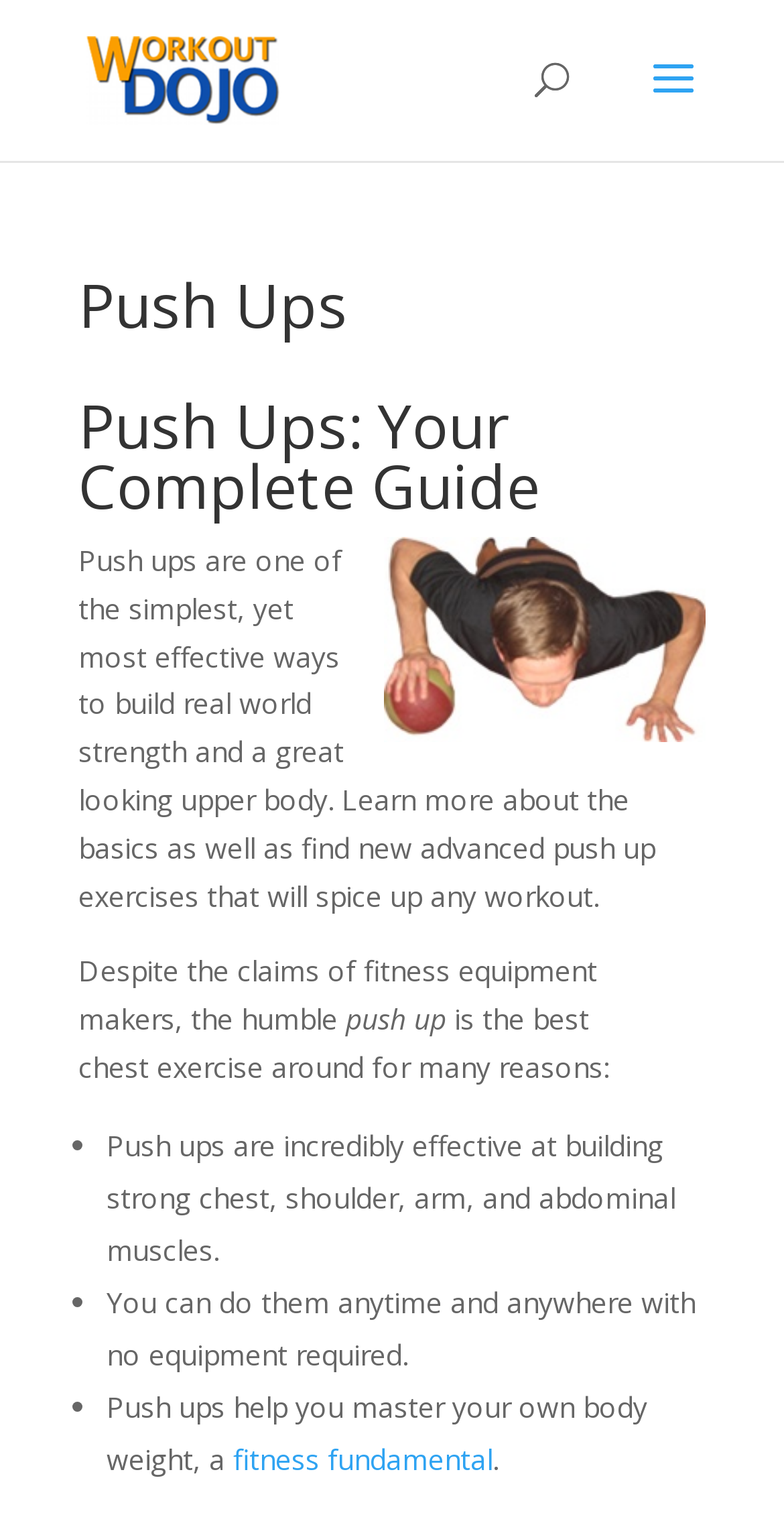Identify the bounding box for the UI element that is described as follows: "alt="Workout Dojo"".

[0.11, 0.038, 0.356, 0.063]